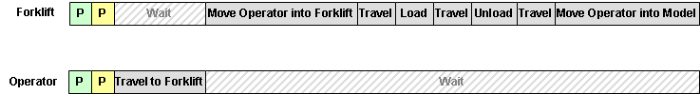Respond to the question below with a concise word or phrase:
What is the operator's action after 'Travel to Forklift'?

Wait